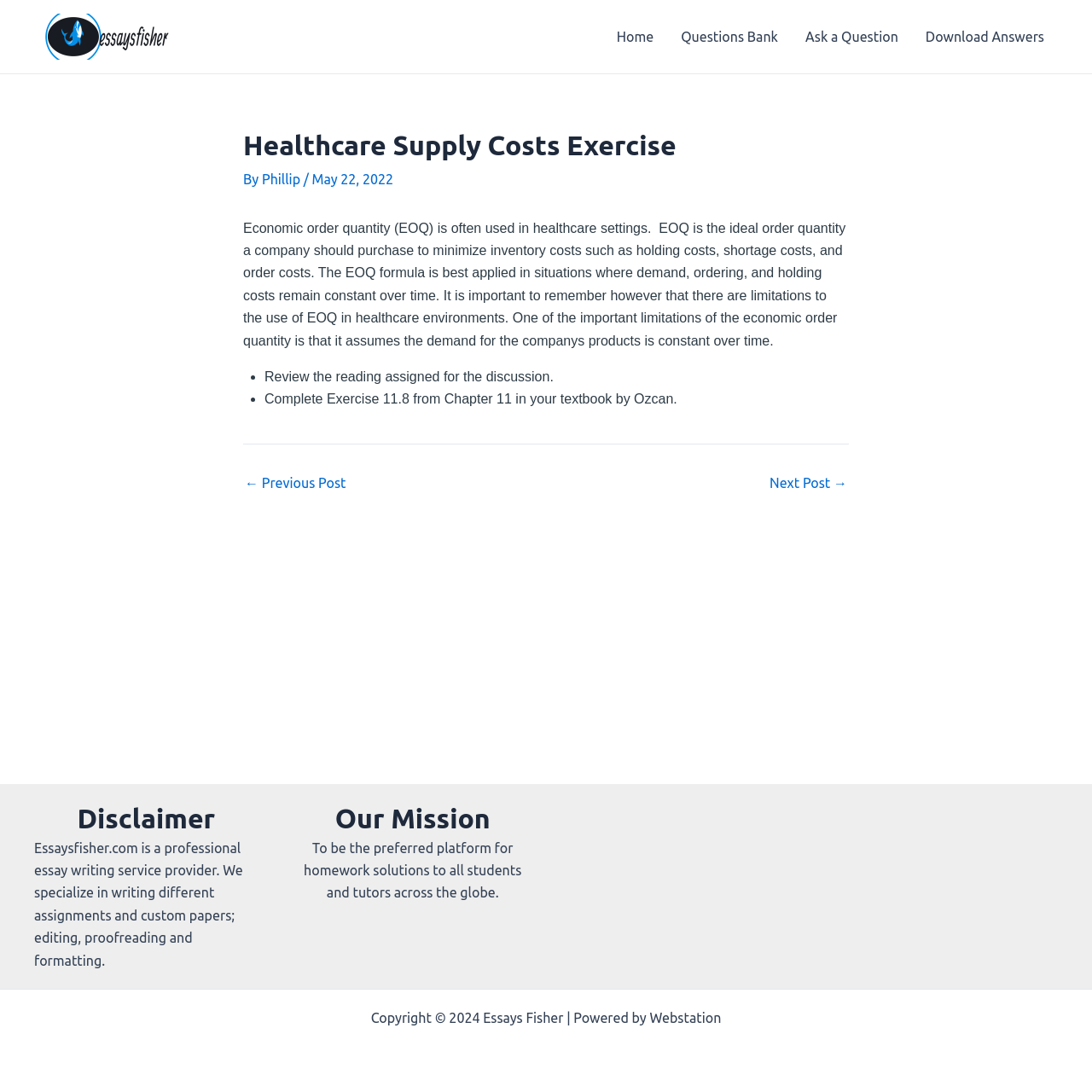Please give a one-word or short phrase response to the following question: 
What is the limitation of the EOQ formula?

It assumes constant demand